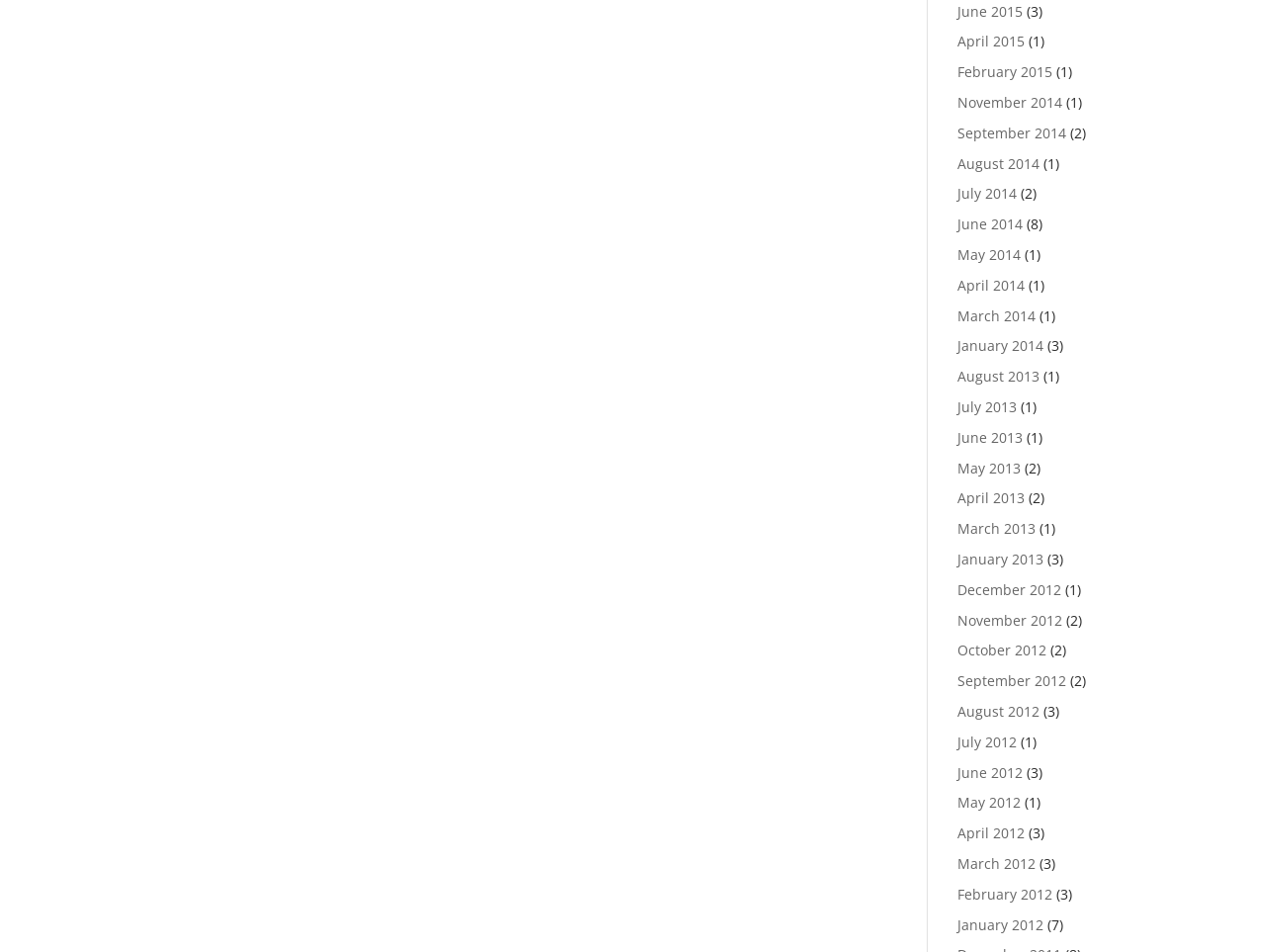Kindly respond to the following question with a single word or a brief phrase: 
What is the earliest month listed?

January 2012